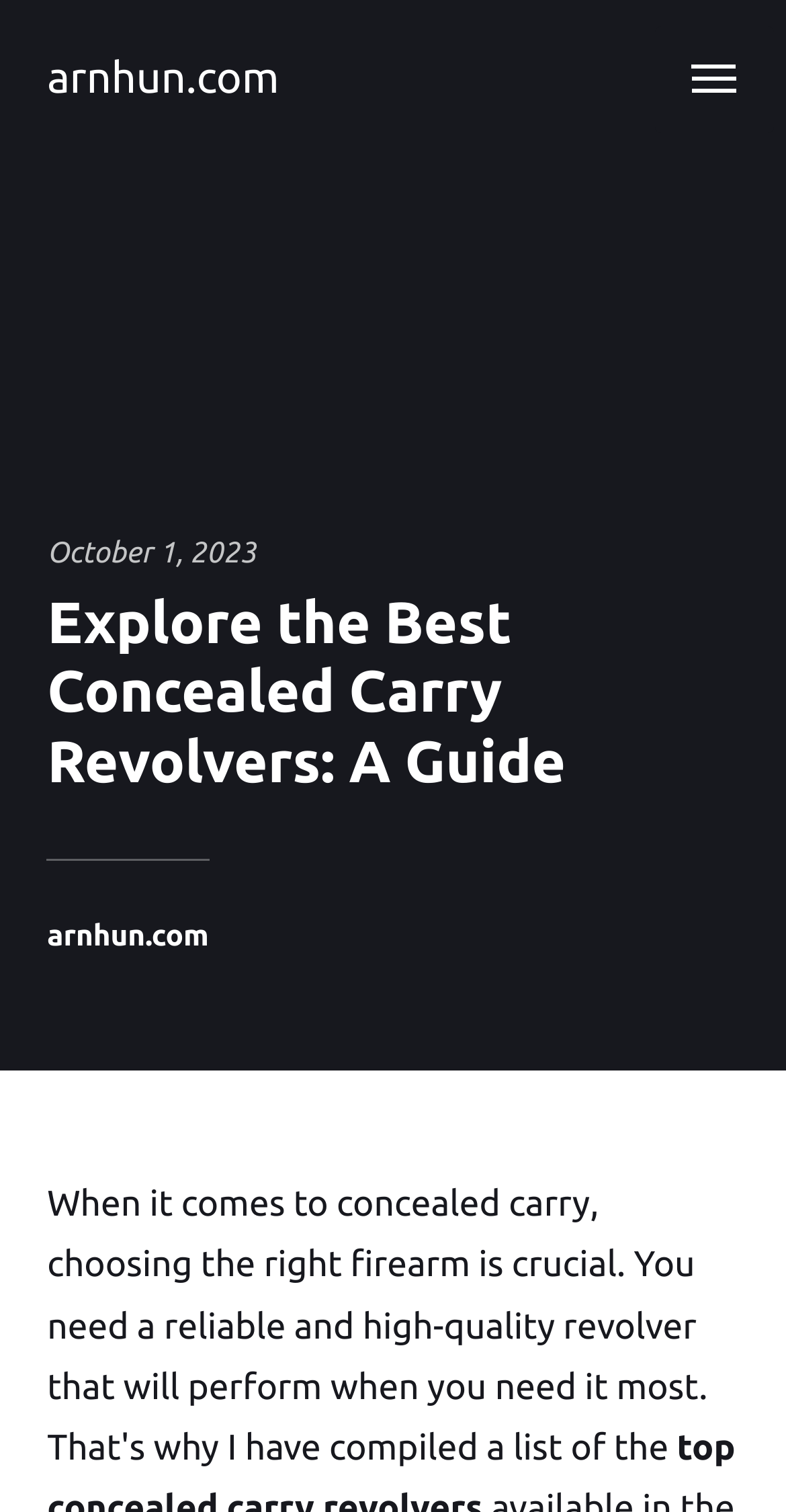Provide a short answer using a single word or phrase for the following question: 
What is the topic of the guide?

Concealed carry revolvers